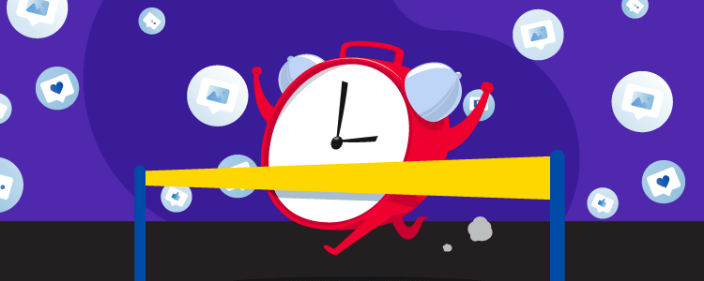Provide a short answer using a single word or phrase for the following question: 
What do the speech bubbles represent?

Social media interactions